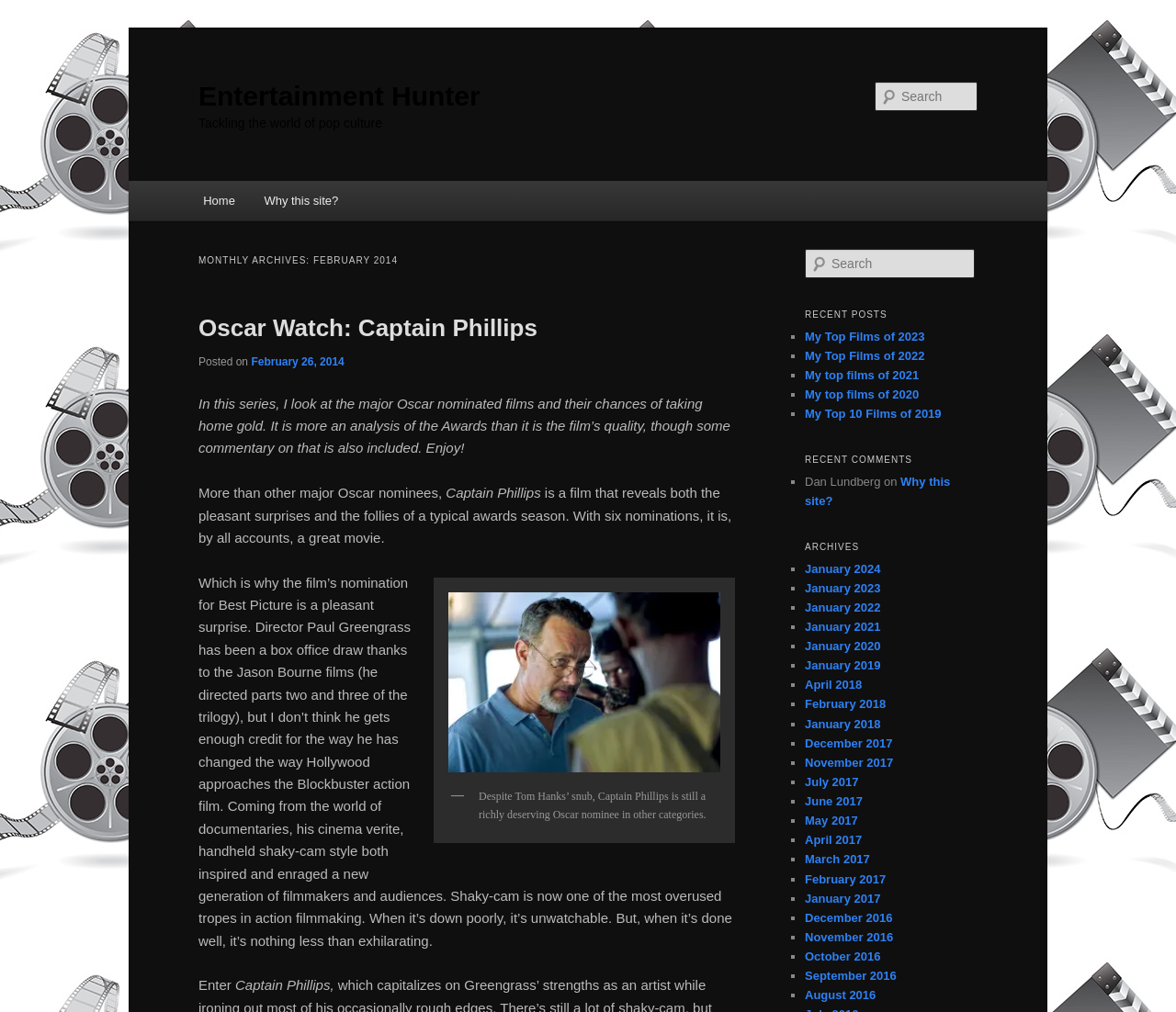Determine the bounding box coordinates of the UI element described below. Use the format (top-left x, top-left y, bottom-right x, bottom-right y) with floating point numbers between 0 and 1: My top films of 2021

[0.684, 0.364, 0.781, 0.378]